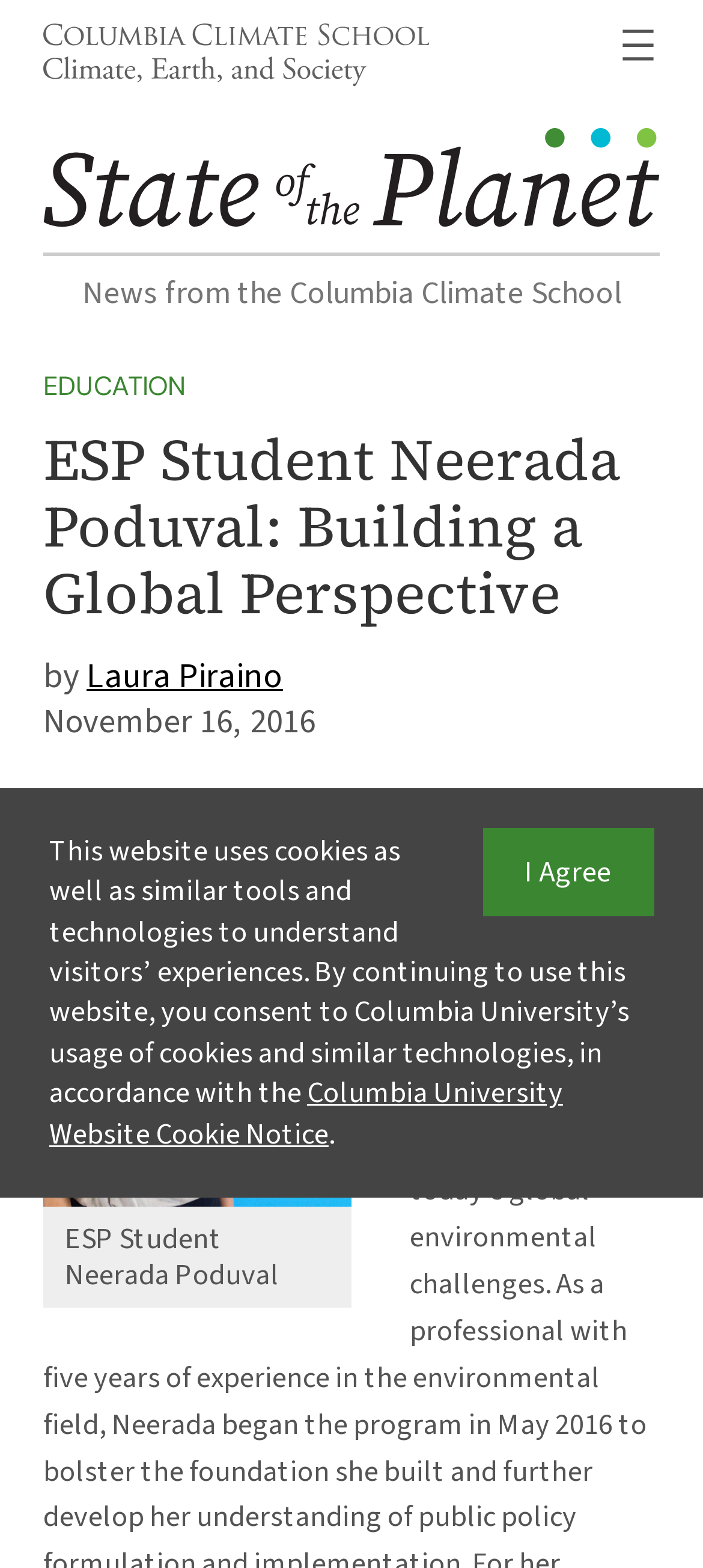Based on the image, give a detailed response to the question: What is the name of the author of the article?

The link 'Laura Piraino' is present in the webpage, which suggests that Laura Piraino is the author of the article.